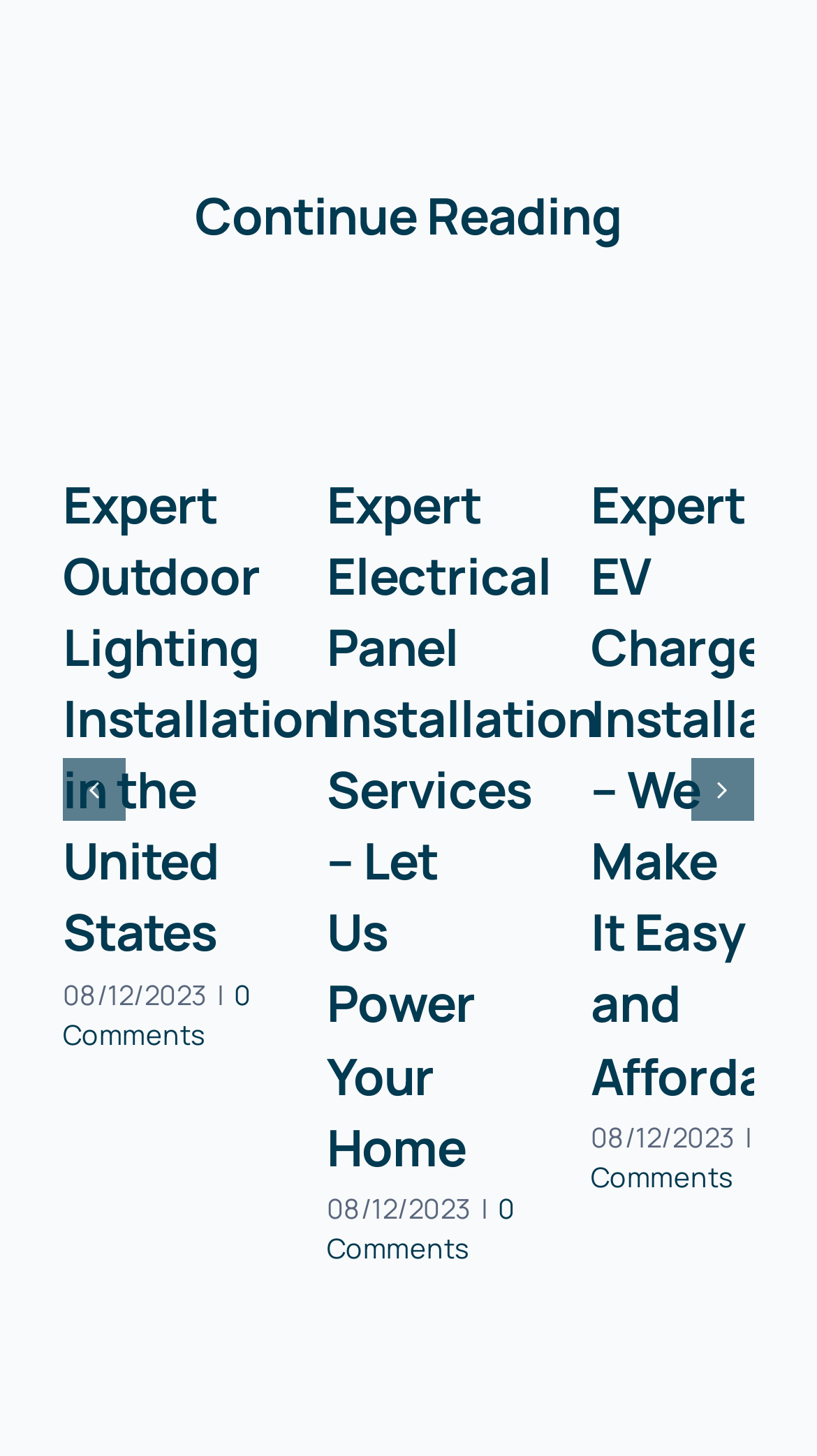Locate the bounding box coordinates of the element that should be clicked to fulfill the instruction: "Read article posted on '08/12/2023'".

[0.077, 0.67, 0.253, 0.696]